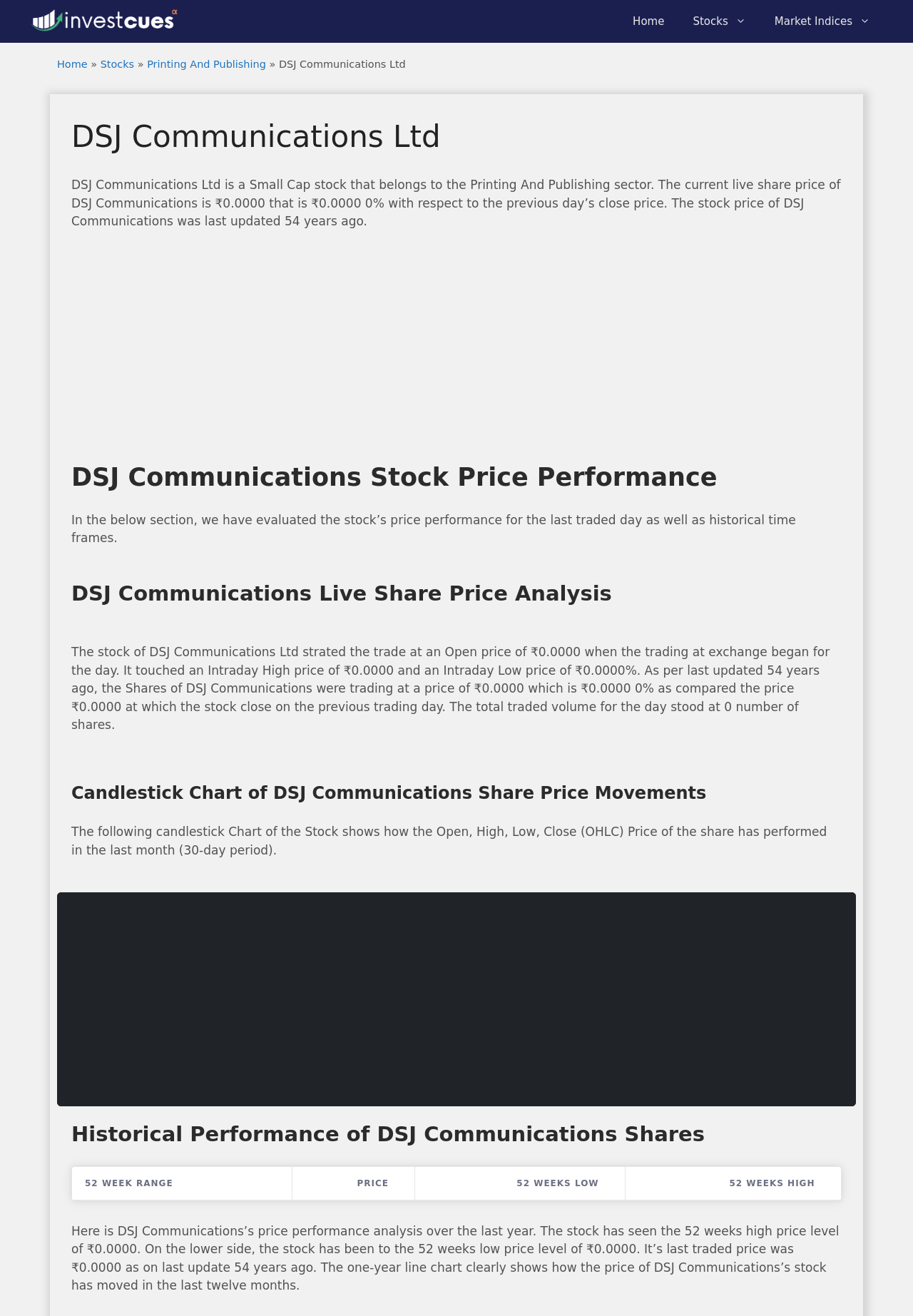Determine the bounding box coordinates of the section I need to click to execute the following instruction: "View the 'Candlestick Chart of DSJ Communications Share Price Movements'". Provide the coordinates as four float numbers between 0 and 1, i.e., [left, top, right, bottom].

[0.078, 0.596, 0.922, 0.609]